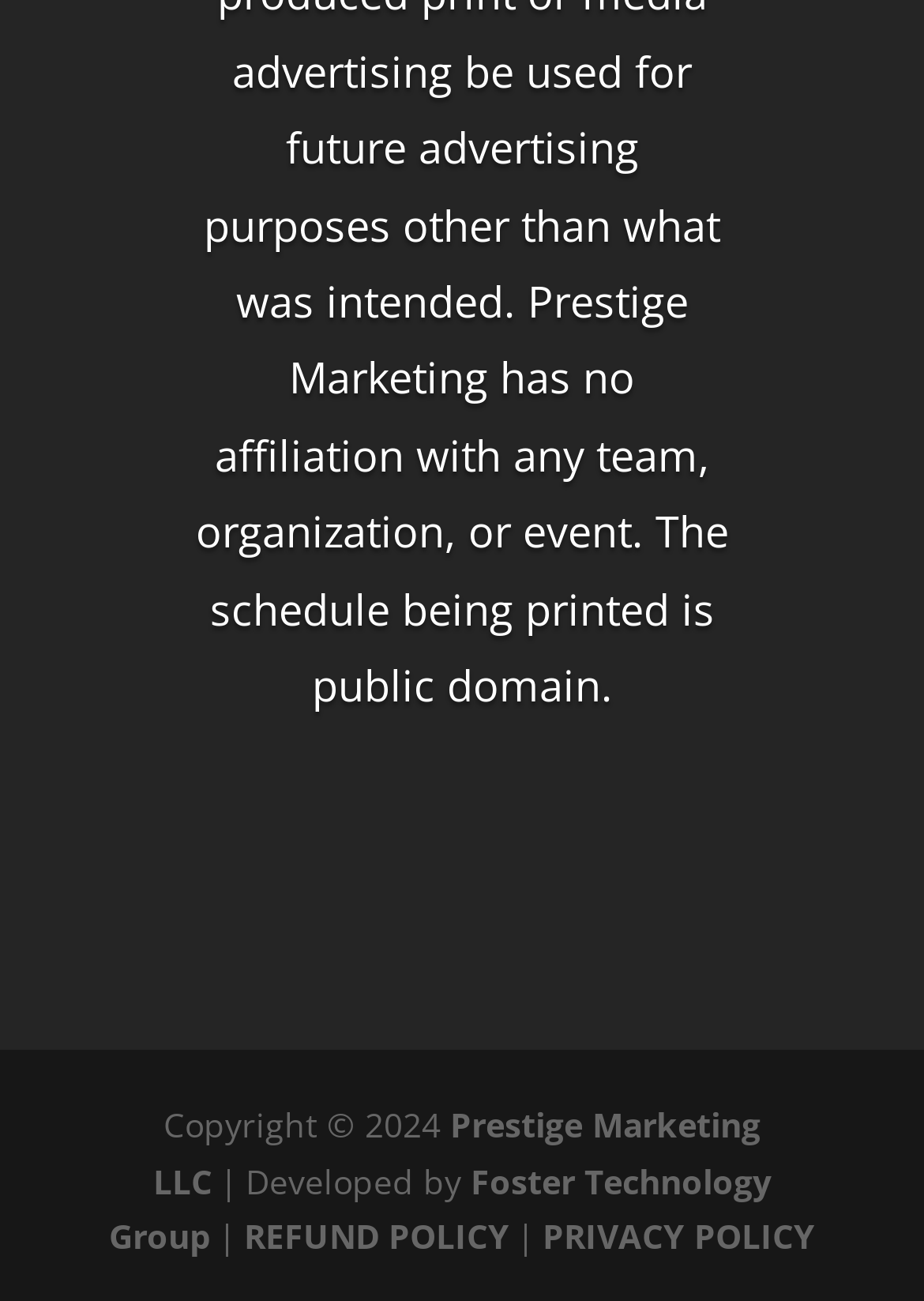How many links are at the bottom of the webpage?
Carefully analyze the image and provide a thorough answer to the question.

There are four links at the bottom of the webpage: 'Prestige Marketing LLC', 'Foster Technology Group', 'REFUND POLICY', and 'PRIVACY POLICY'.